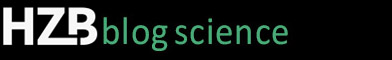Detail the scene depicted in the image with as much precision as possible.

The image features the title "HZB blog science" prominently displayed, emphasizing the focus on scientific exploration and communication. The stylized text combines "HZB" in bold white letters with "blog science" in a vibrant green, effectively capturing attention. This design indicates that the content is associated with the Helmholtz-Zentrum Berlin (HZB) and suggests a platform for sharing insights and advancements in the field of science, likely featuring contributions from researchers and students alike. The clean and modern aesthetic of the image aligns well with the engaging nature of the blog, inviting readers to delve into scientific discussions and discoveries.